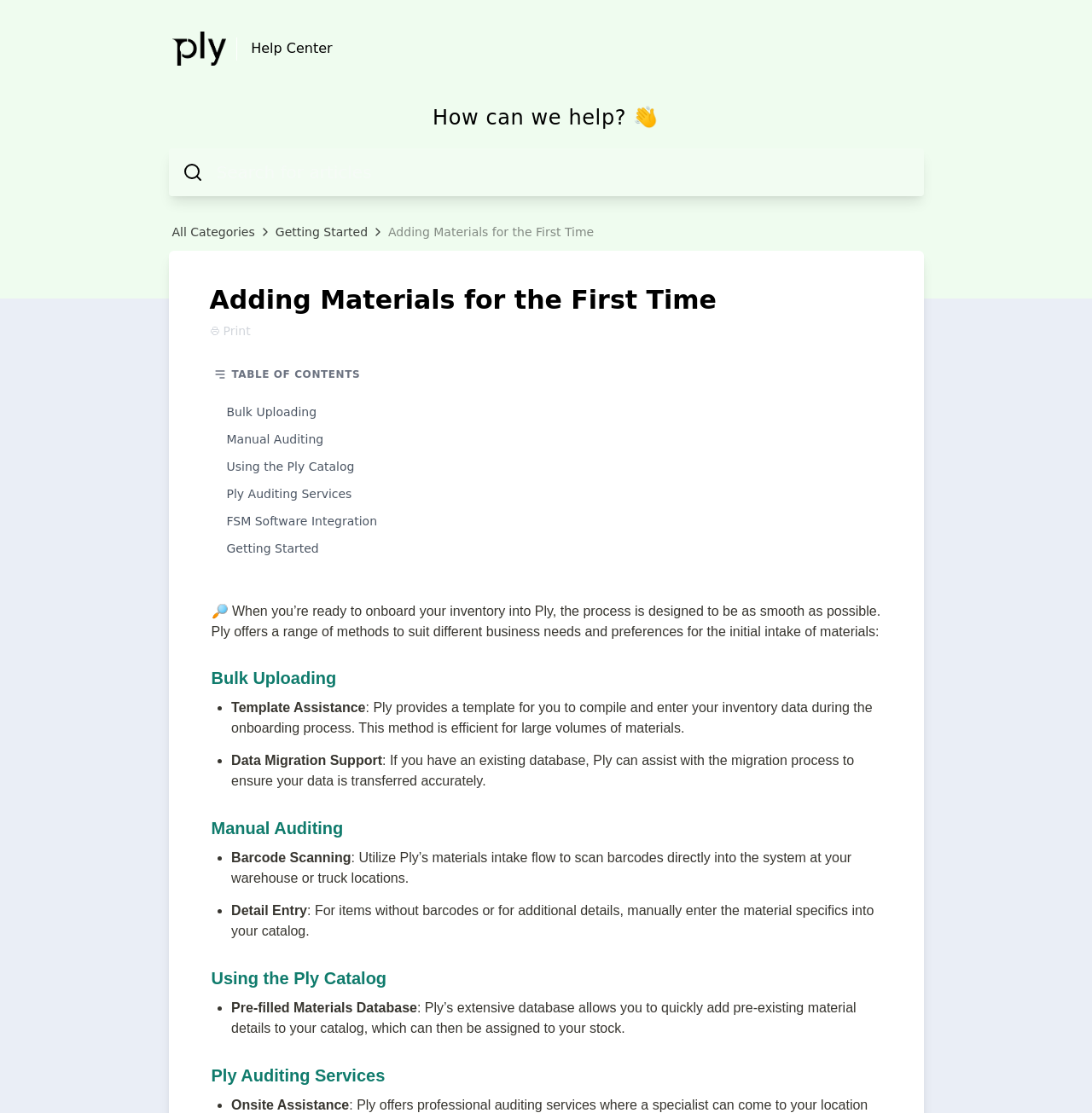Find the bounding box coordinates of the area that needs to be clicked in order to achieve the following instruction: "Visit Nicholas Idoko Technologies". The coordinates should be specified as four float numbers between 0 and 1, i.e., [left, top, right, bottom].

None